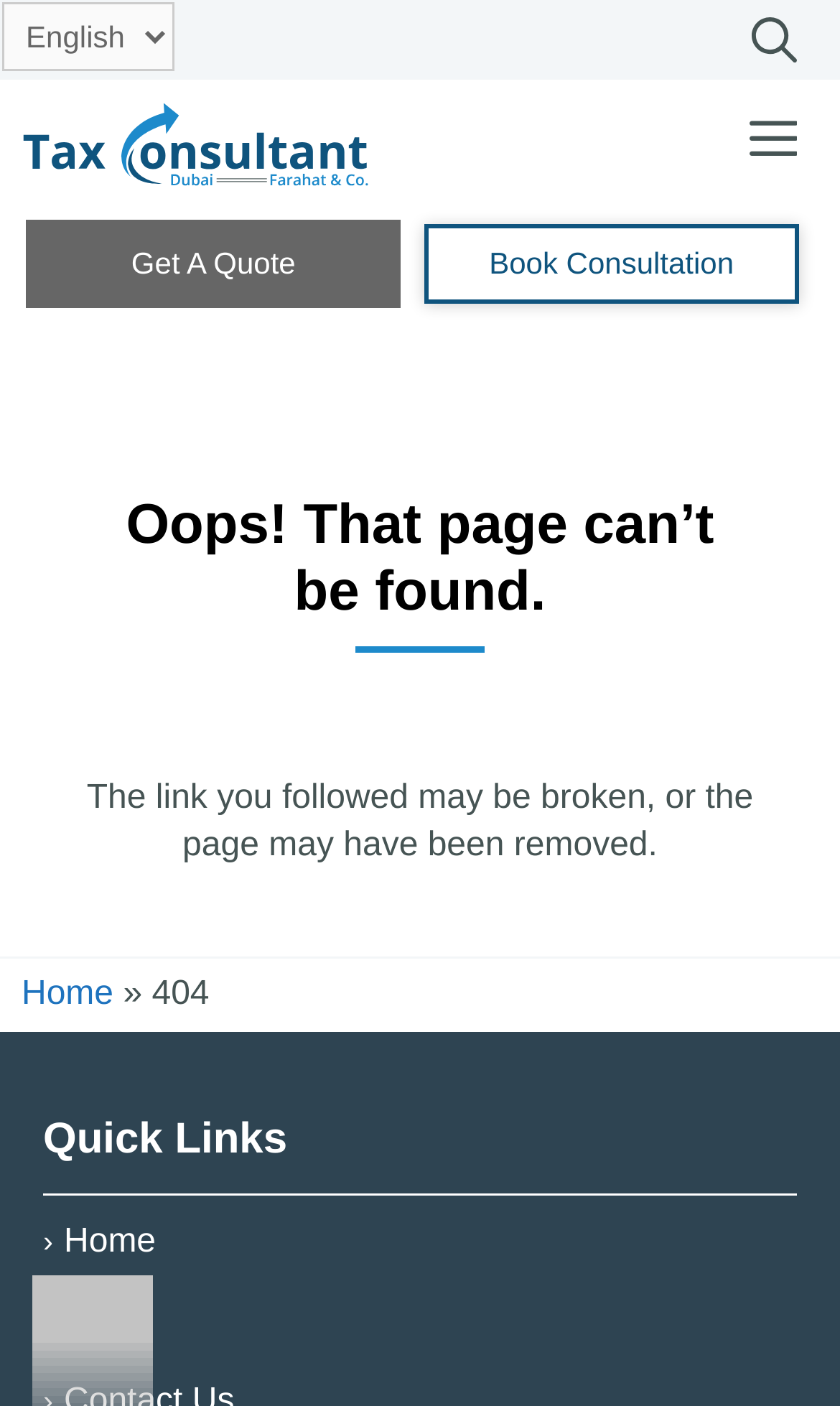Using the element description: "Book Consultation", determine the bounding box coordinates for the specified UI element. The coordinates should be four float numbers between 0 and 1, [left, top, right, bottom].

[0.505, 0.16, 0.951, 0.215]